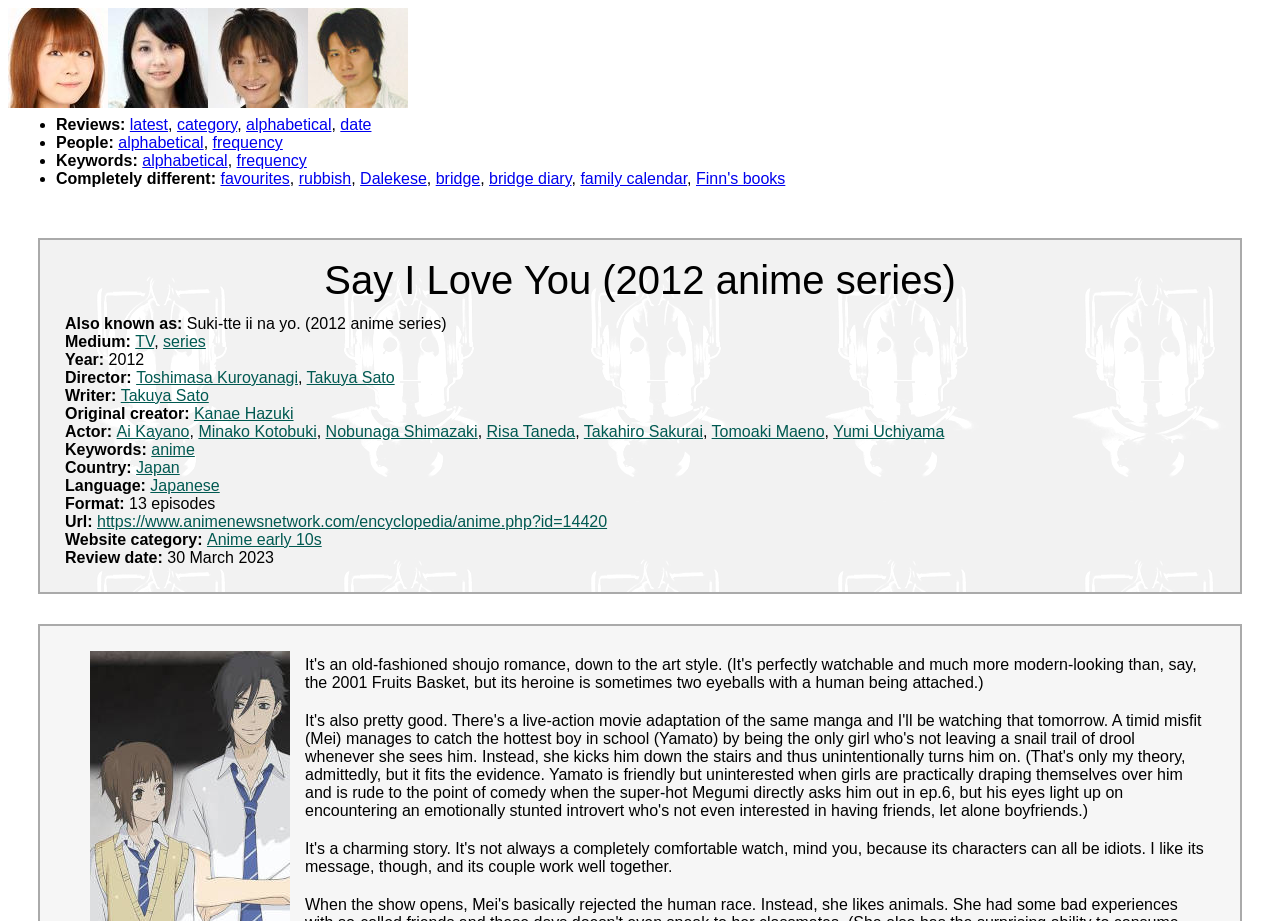Using the format (top-left x, top-left y, bottom-right x, bottom-right y), and given the element description, identify the bounding box coordinates within the screenshot: Japanese

[0.117, 0.518, 0.172, 0.536]